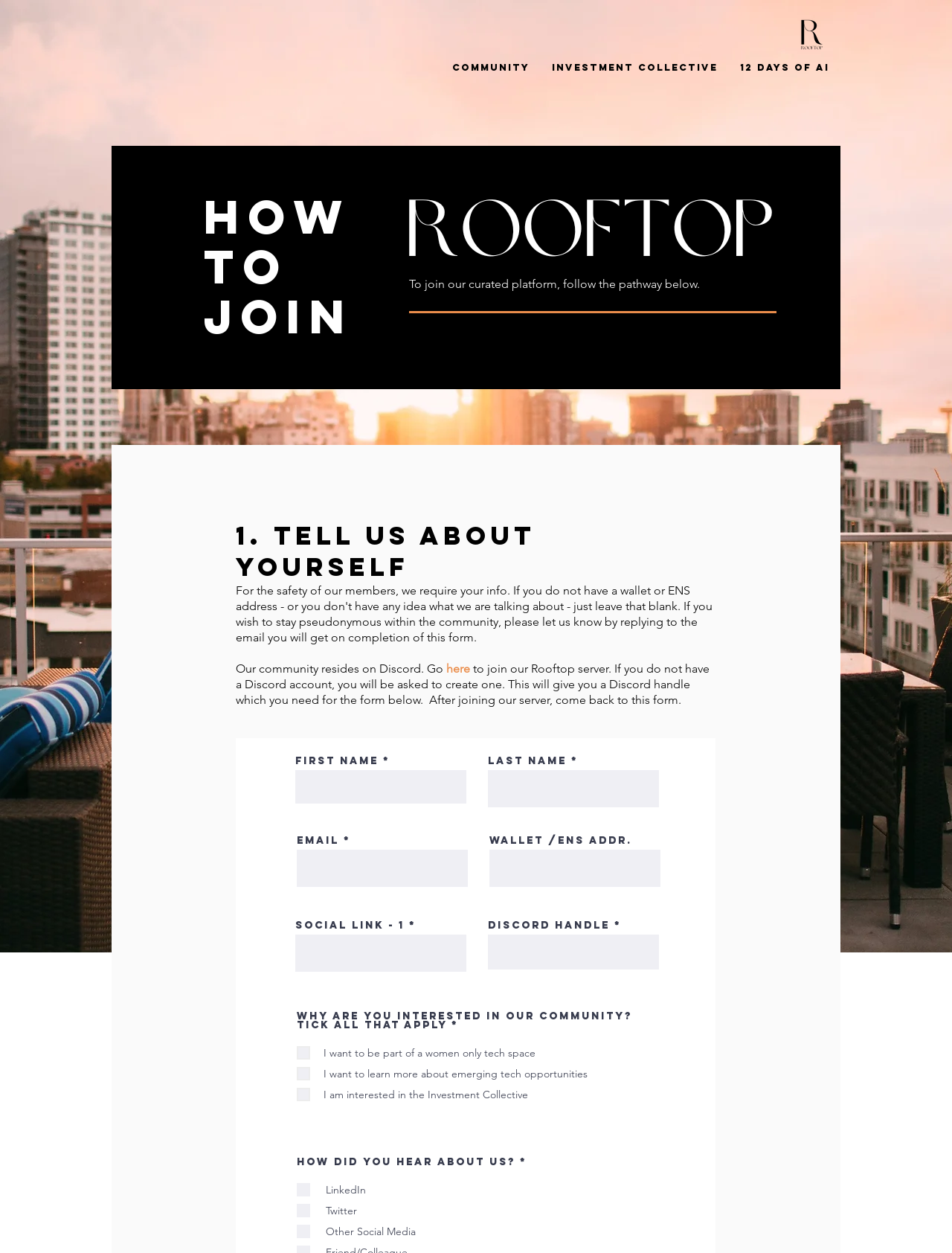Indicate the bounding box coordinates of the element that needs to be clicked to satisfy the following instruction: "Click the Community link". The coordinates should be four float numbers between 0 and 1, i.e., [left, top, right, bottom].

[0.463, 0.044, 0.568, 0.064]